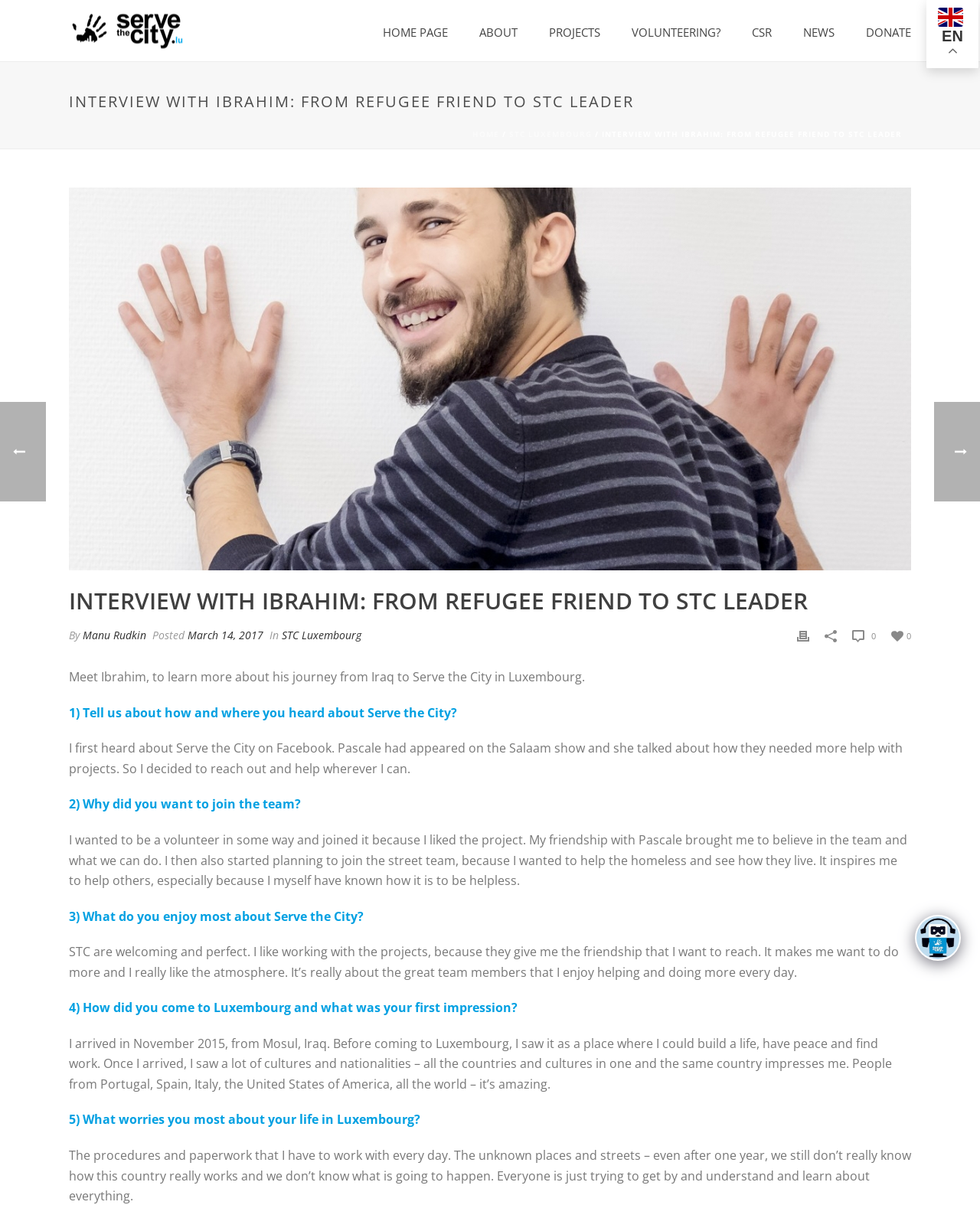Look at the image and write a detailed answer to the question: 
What is the language of the webpage?

The webpage is written in English, as evident from the interview questions and answers, as well as the navigation menu and other text elements on the page.